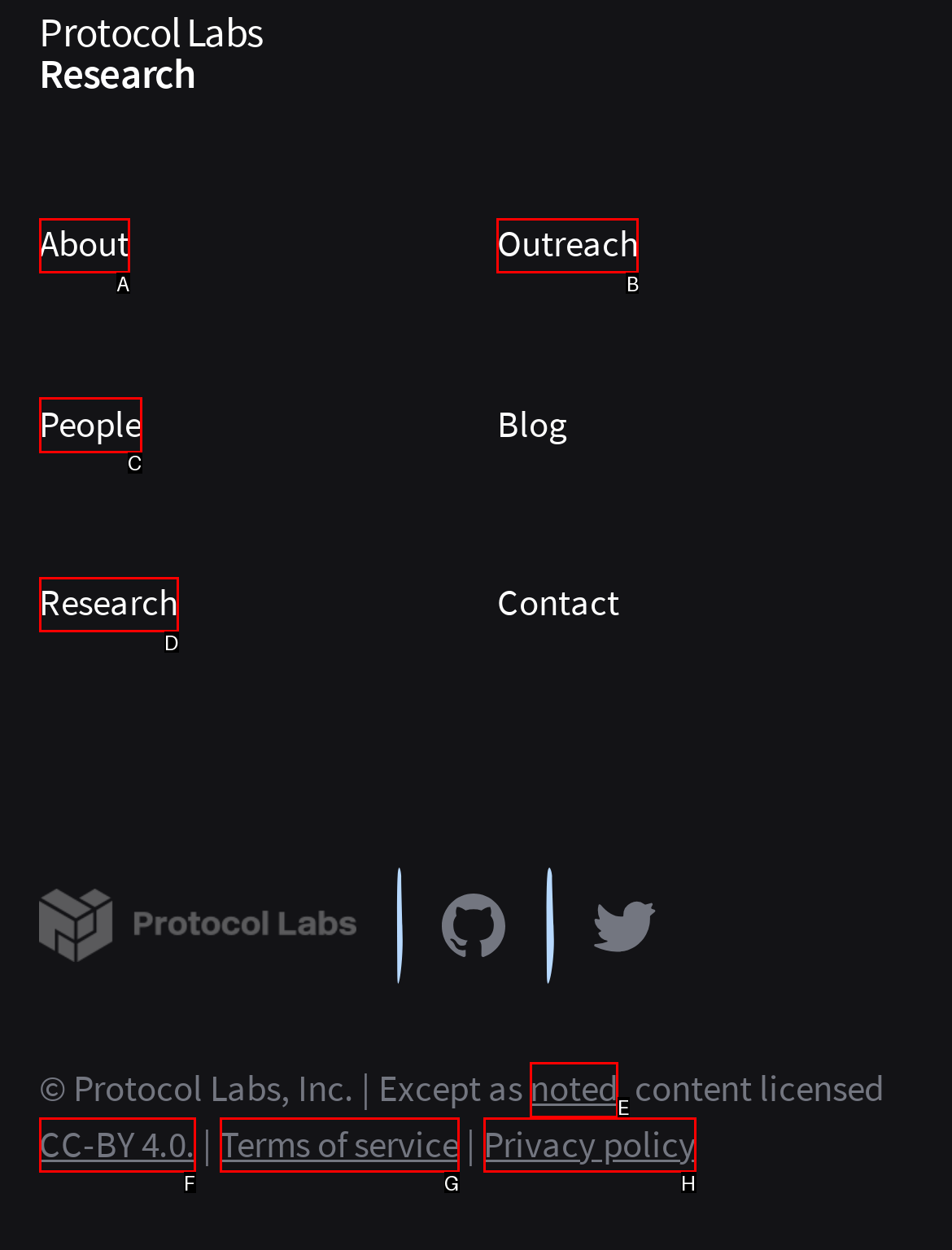Select the option that matches this description: Privacy policy
Answer by giving the letter of the chosen option.

H